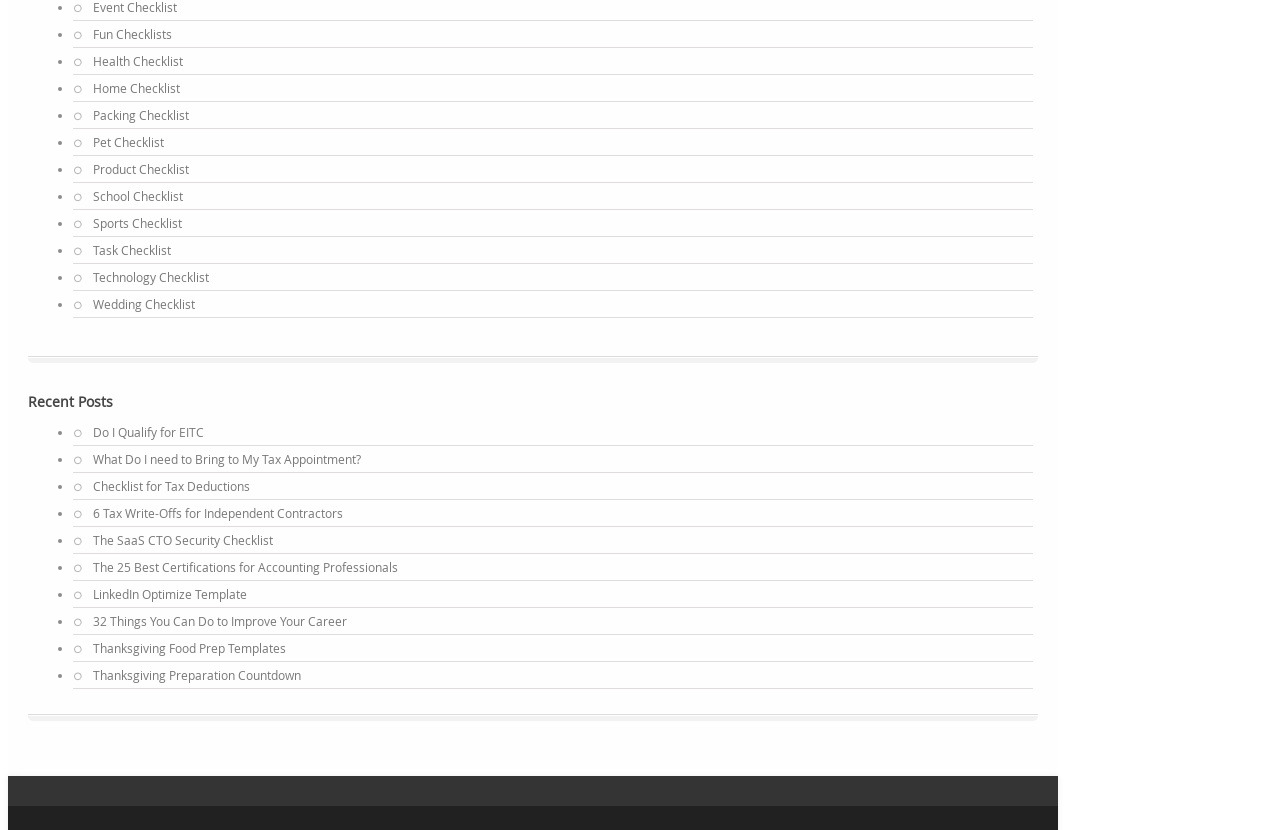Find the bounding box coordinates of the element I should click to carry out the following instruction: "Explore Task Checklist".

[0.073, 0.292, 0.134, 0.311]